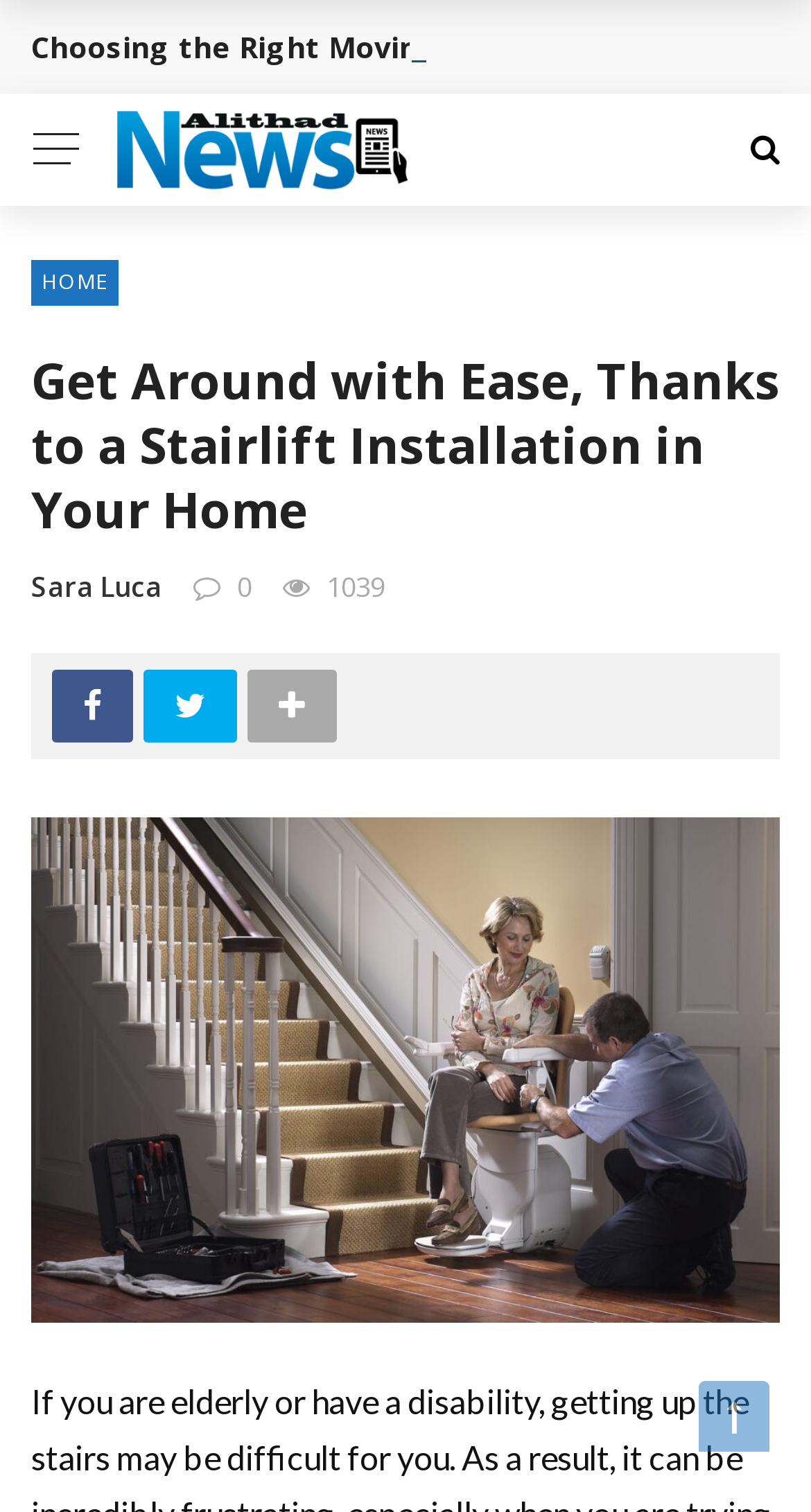Using the description: "Sara Luca", identify the bounding box of the corresponding UI element in the screenshot.

[0.038, 0.375, 0.2, 0.4]